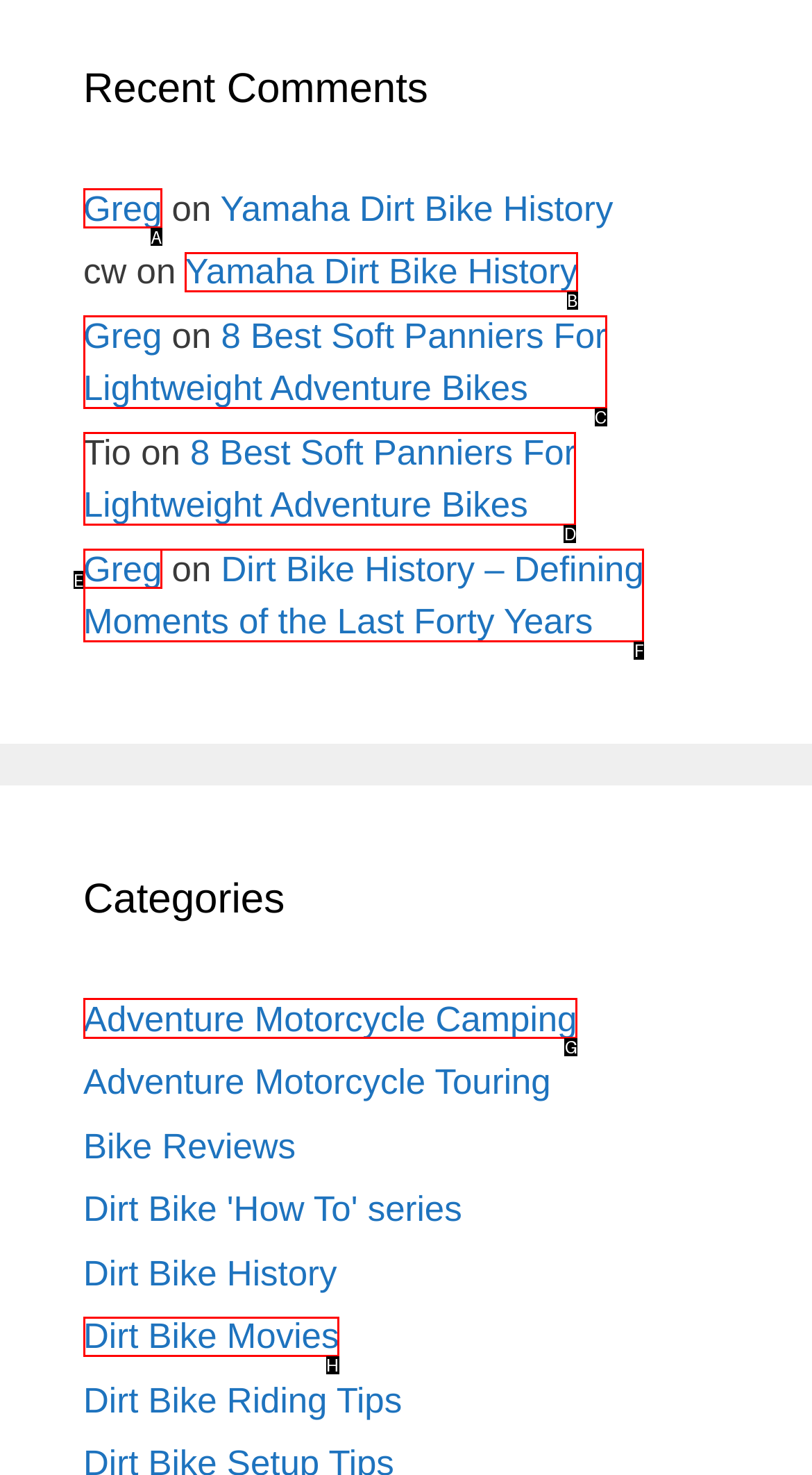Given the task: browse Adventure Motorcycle Camping category, tell me which HTML element to click on.
Answer with the letter of the correct option from the given choices.

G